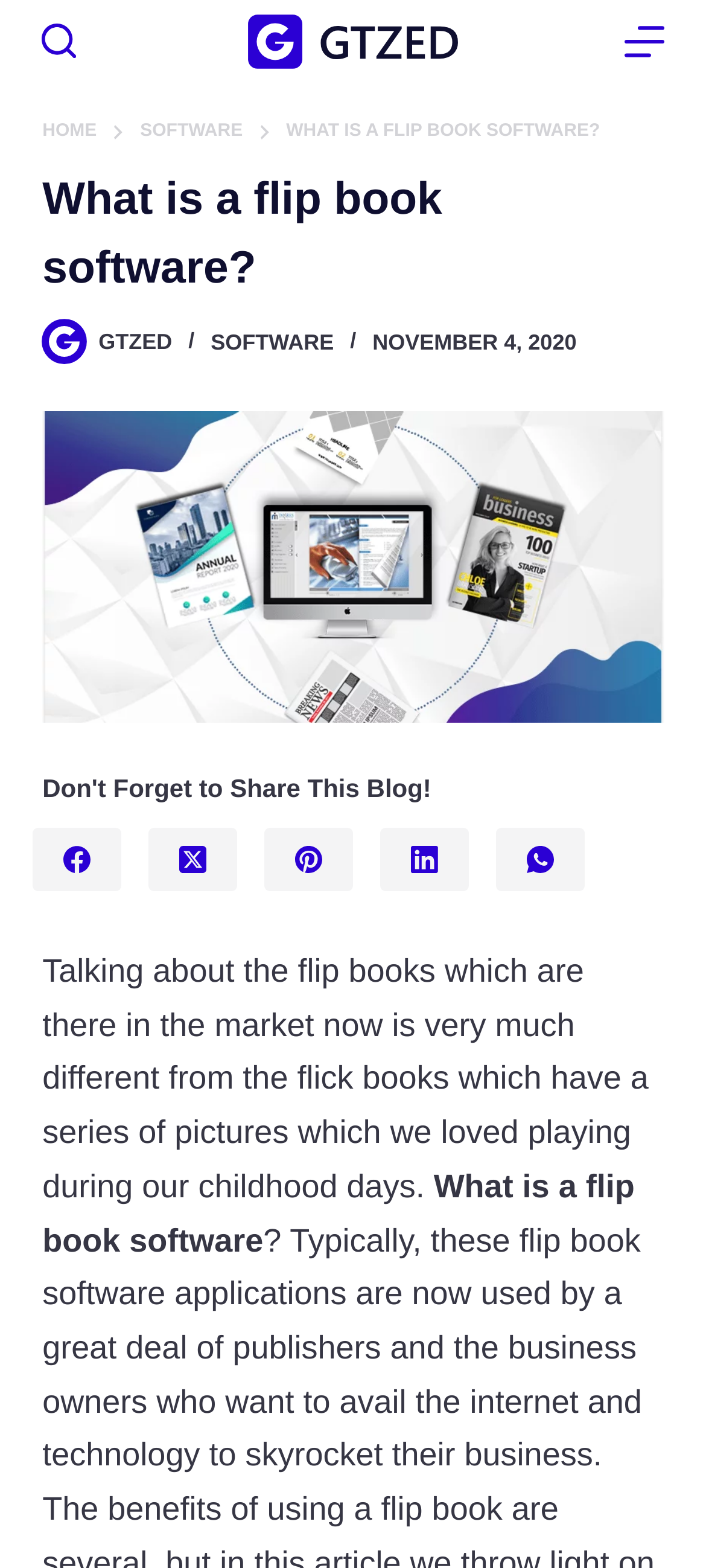Locate the UI element described by Skip to content in the provided webpage screenshot. Return the bounding box coordinates in the format (top-left x, top-left y, bottom-right x, bottom-right y), ensuring all values are between 0 and 1.

[0.0, 0.0, 0.103, 0.023]